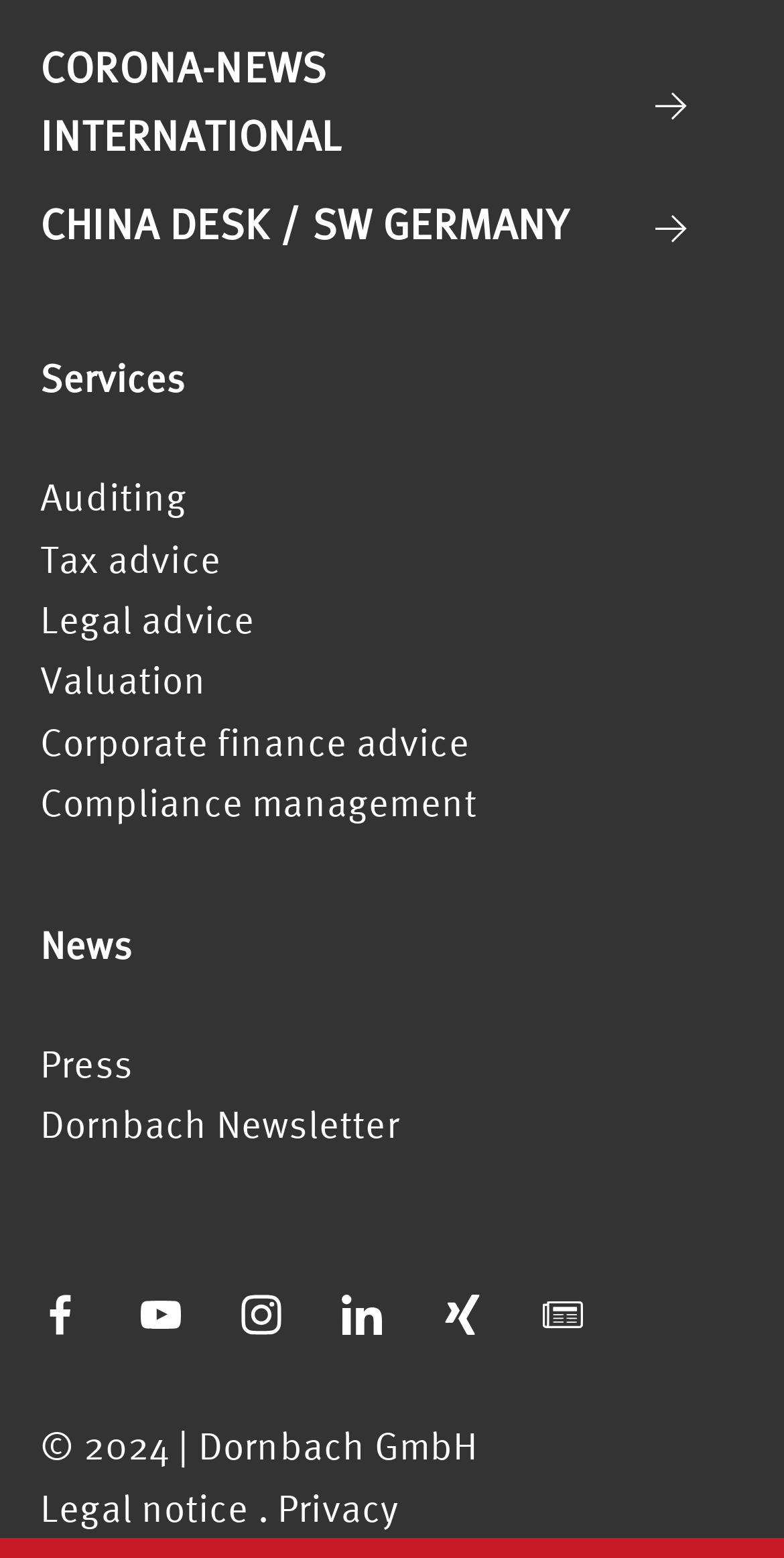Provide the bounding box coordinates of the area you need to click to execute the following instruction: "Follow us on Facebook".

[0.051, 0.831, 0.103, 0.857]